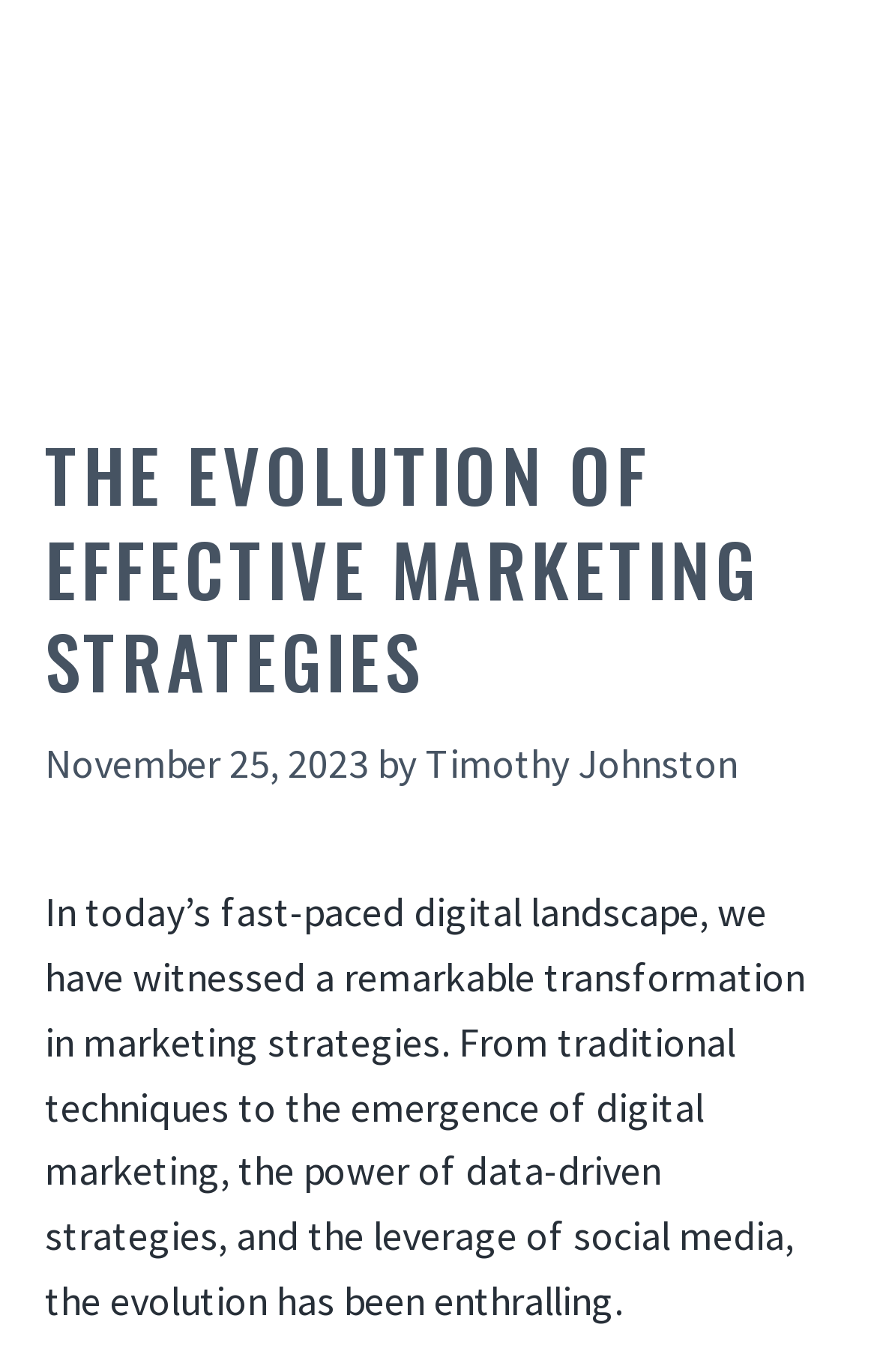Please give a short response to the question using one word or a phrase:
What is the main idea of the article?

Transformation in marketing strategies